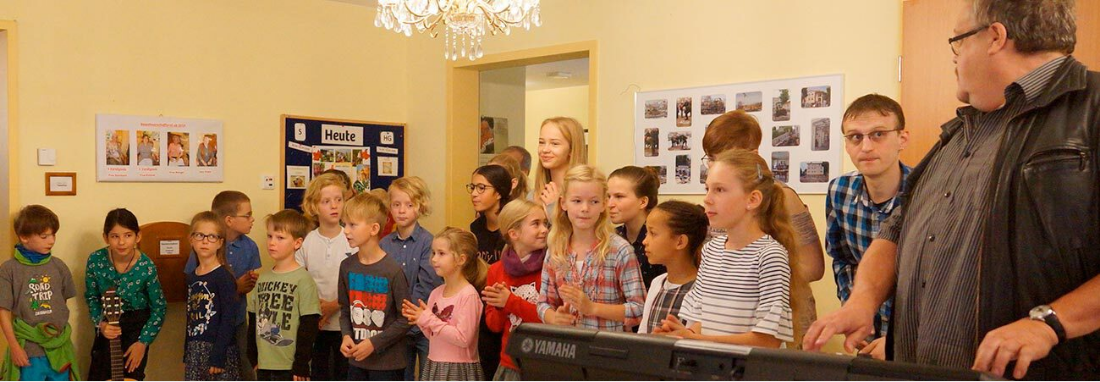Illustrate the image with a detailed caption.

The image captures a lively and engaging moment featuring a group of children gathered in a cozy room, possibly during a musical event or rehearsal. They are all facing towards the right, where a couple of adults, including one at a keyboard, appear to be leading or instructing them. The children display a range of expressions, from concentration to joy, as they stand together, some holding instruments like a guitar.

In the background, the room is adorned with a chandelier, and a bulletin board displays various notices or schedules, along with photographs pinned on a separate wall. The atmosphere seems warm and welcoming, highlighting a community-focused gathering, possibly organized by the Ehrenamtsagentur Wandlitz. This scene vividly reflects the essence of communal activities aimed at youth engagement and artistic expression.